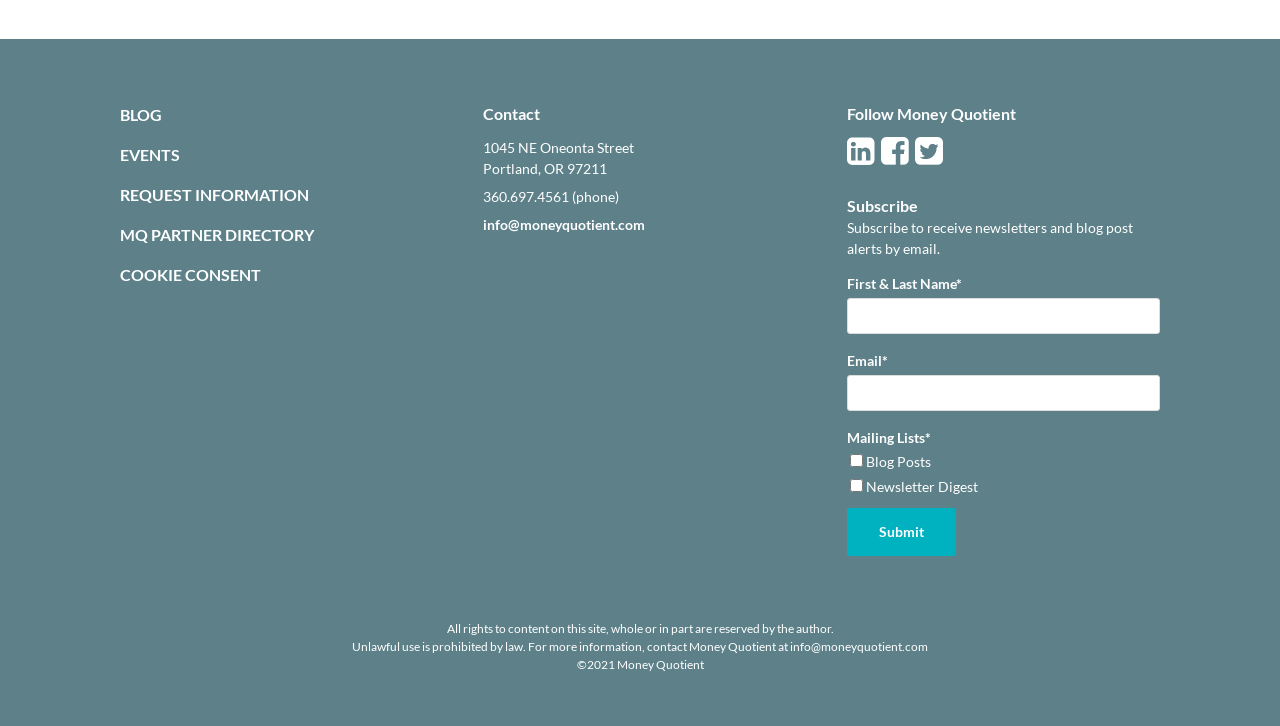Give a one-word or short phrase answer to this question: 
What social media platforms can you follow Money Quotient on?

LinkedIn, Facebook, Twitter